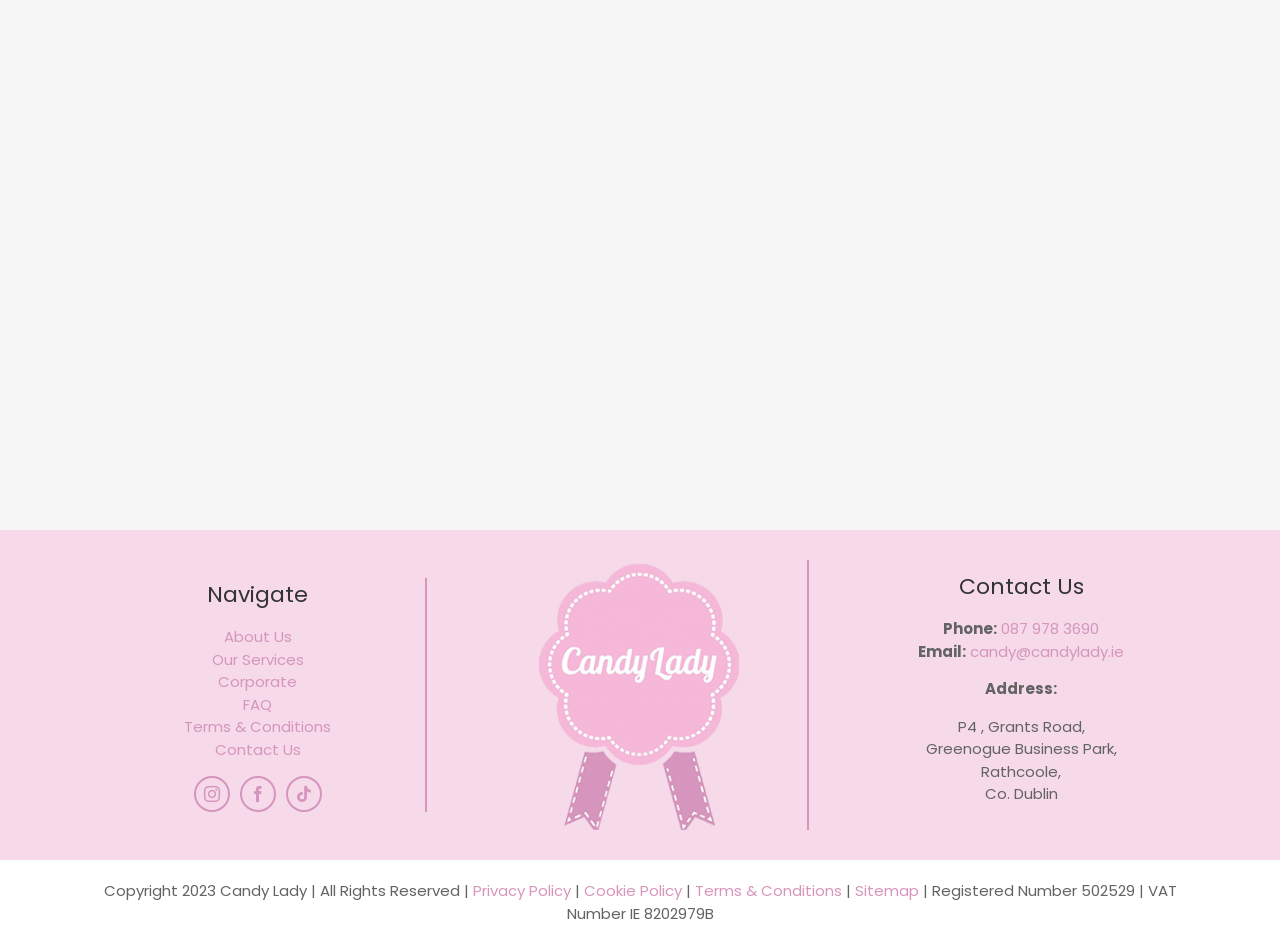Identify the coordinates of the bounding box for the element that must be clicked to accomplish the instruction: "Open instagram".

[0.151, 0.822, 0.179, 0.86]